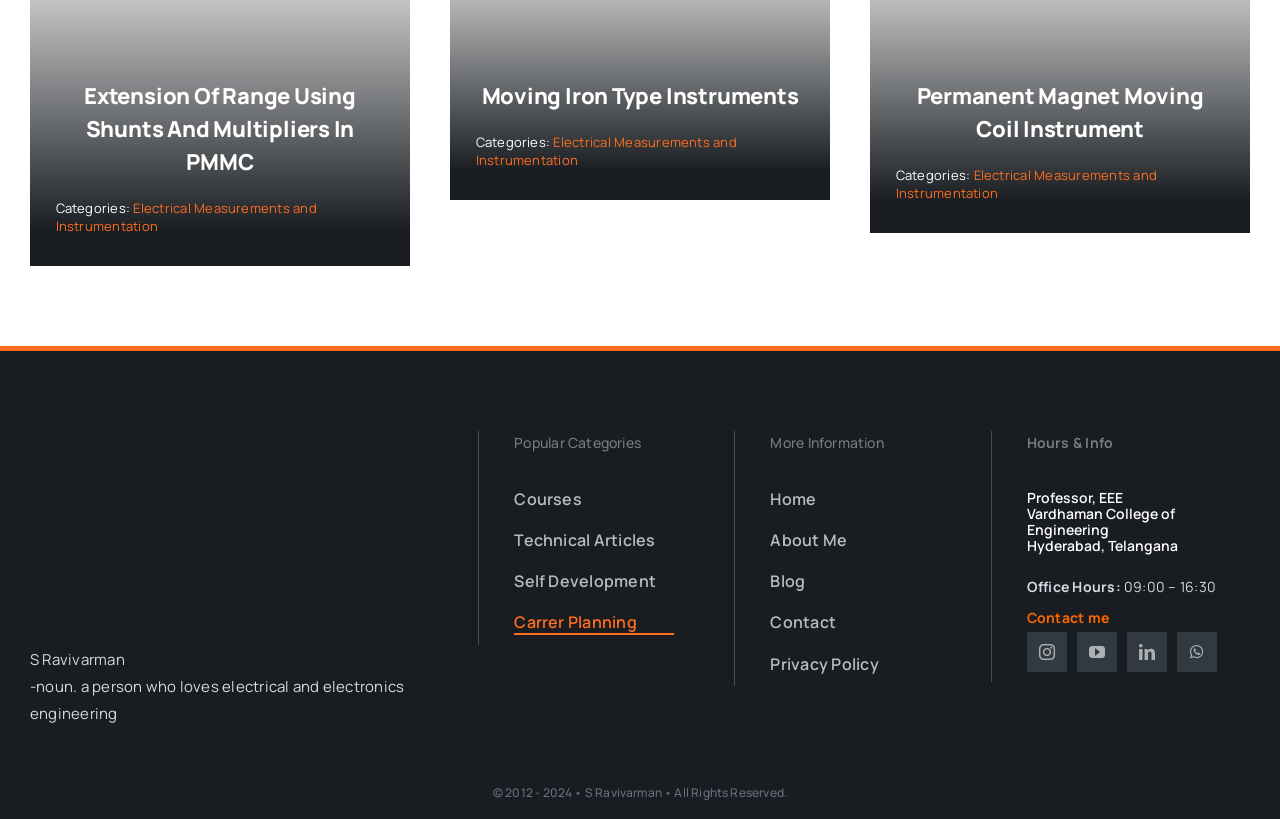What is the category of the link 'Moving Iron Type Instruments'? Based on the image, give a response in one word or a short phrase.

Electrical Measurements and Instrumentation